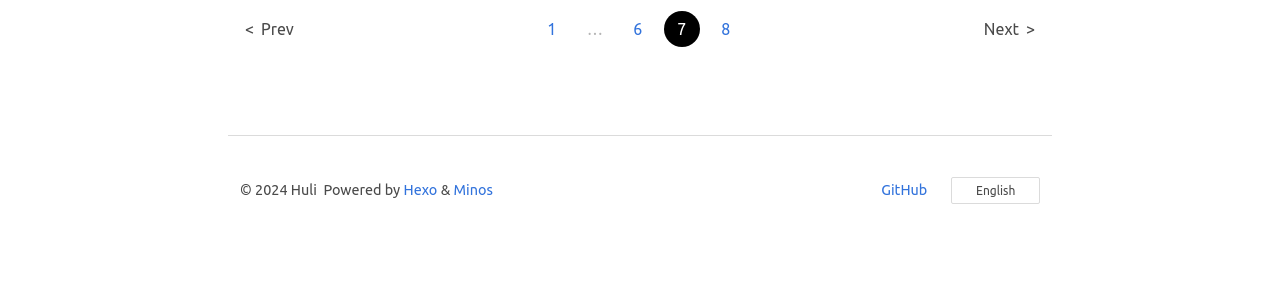By analyzing the image, answer the following question with a detailed response: How many pagination links are there?

There are five pagination links: '< Prev', 'Next >', '1', '6', '7', and '8'. The '…' symbol indicates that there are more pages, but only five links are shown.